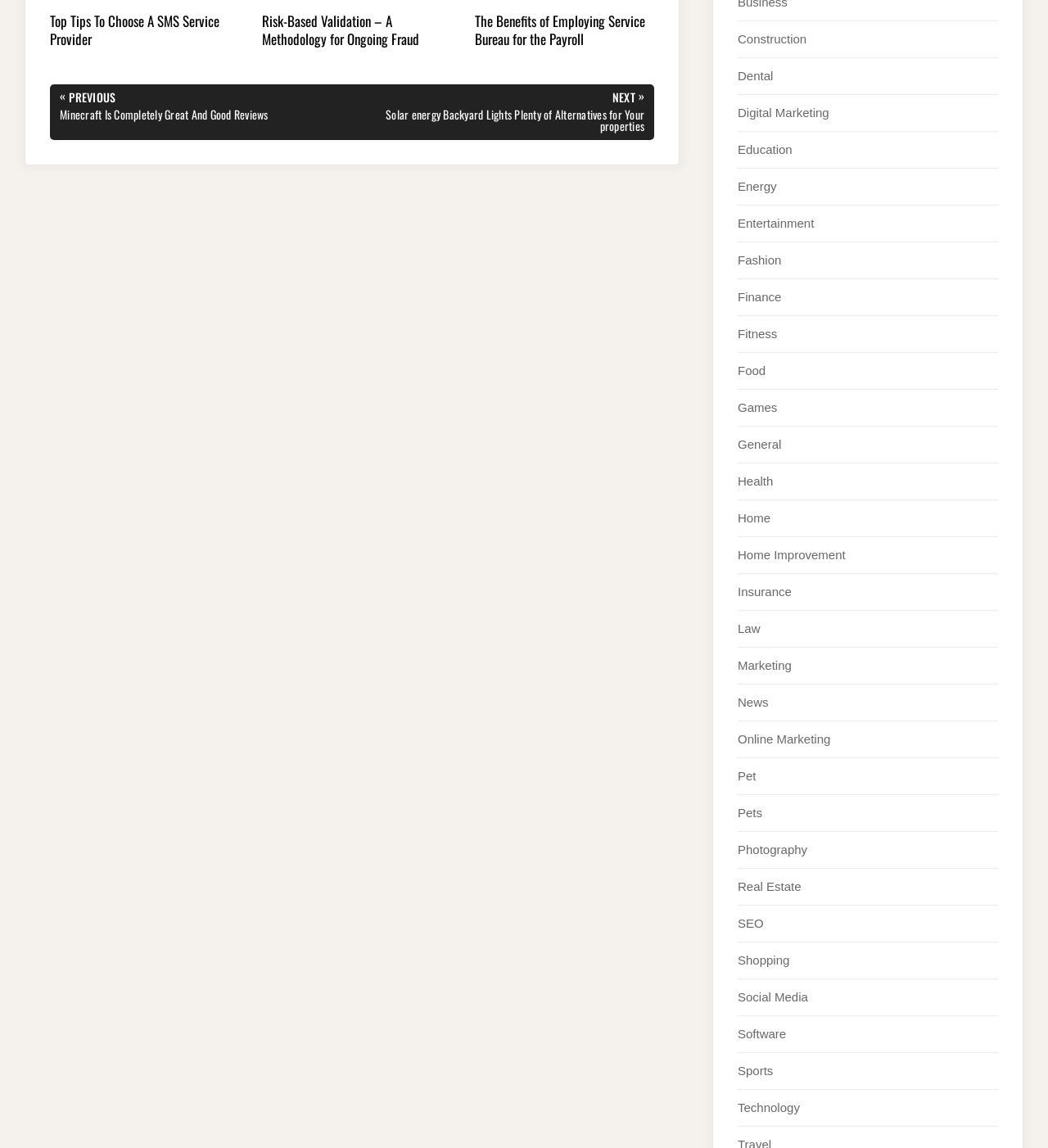Determine the bounding box coordinates of the section I need to click to execute the following instruction: "Click on the 'Construction' link". Provide the coordinates as four float numbers between 0 and 1, i.e., [left, top, right, bottom].

[0.704, 0.028, 0.77, 0.04]